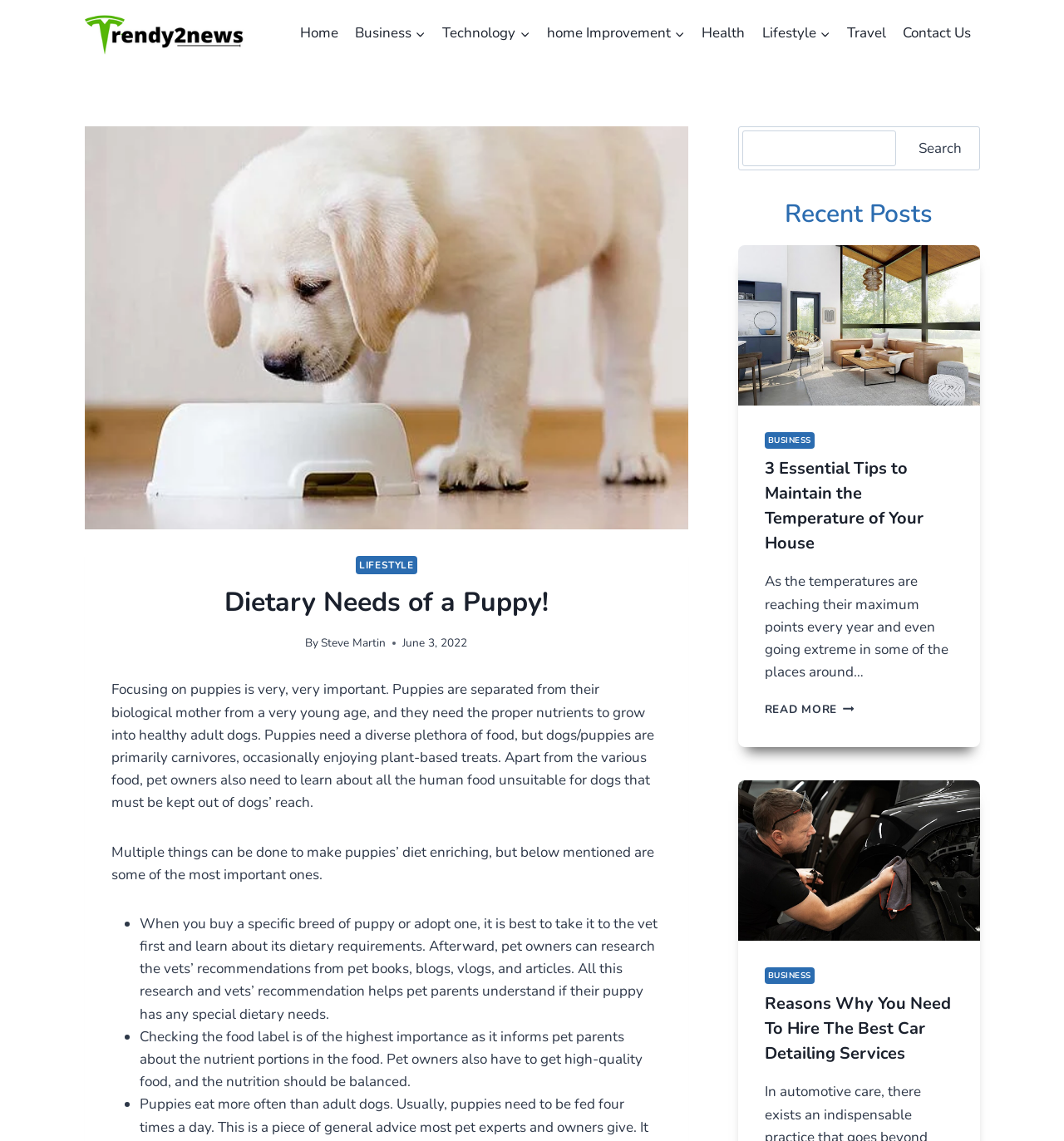Given the description "Steve Martin", determine the bounding box of the corresponding UI element.

[0.302, 0.556, 0.363, 0.57]